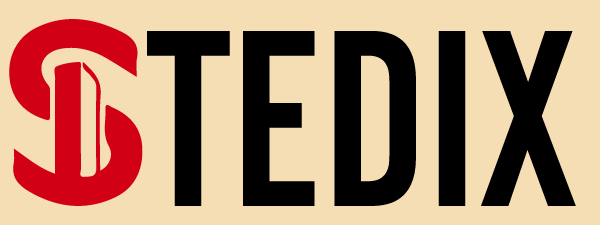What topic is STEDIX likely affiliated with?
Using the image as a reference, answer the question with a short word or phrase.

Health, fitness, or nutritional supplements